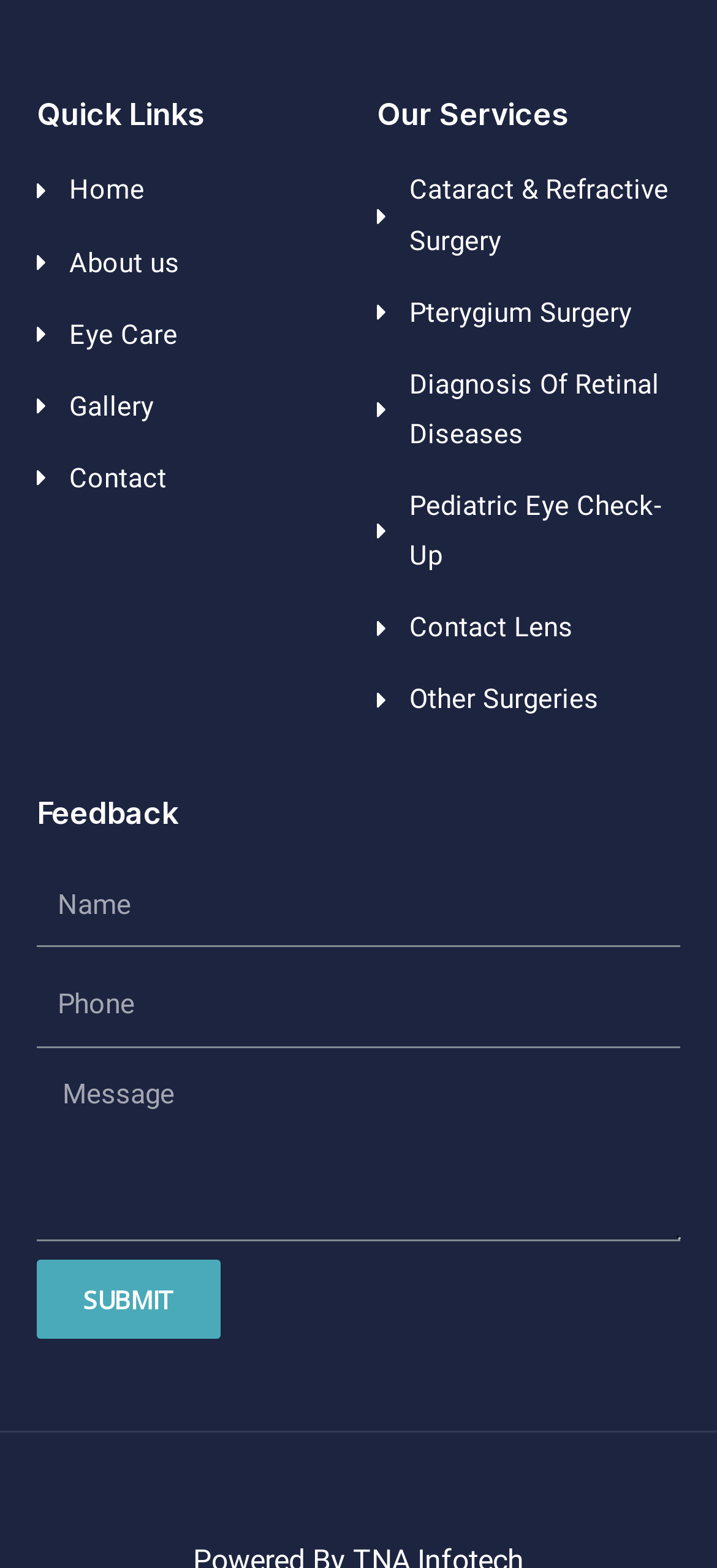Please identify the bounding box coordinates of the element's region that needs to be clicked to fulfill the following instruction: "Click on the Eye Care link". The bounding box coordinates should consist of four float numbers between 0 and 1, i.e., [left, top, right, bottom].

[0.051, 0.198, 0.474, 0.23]